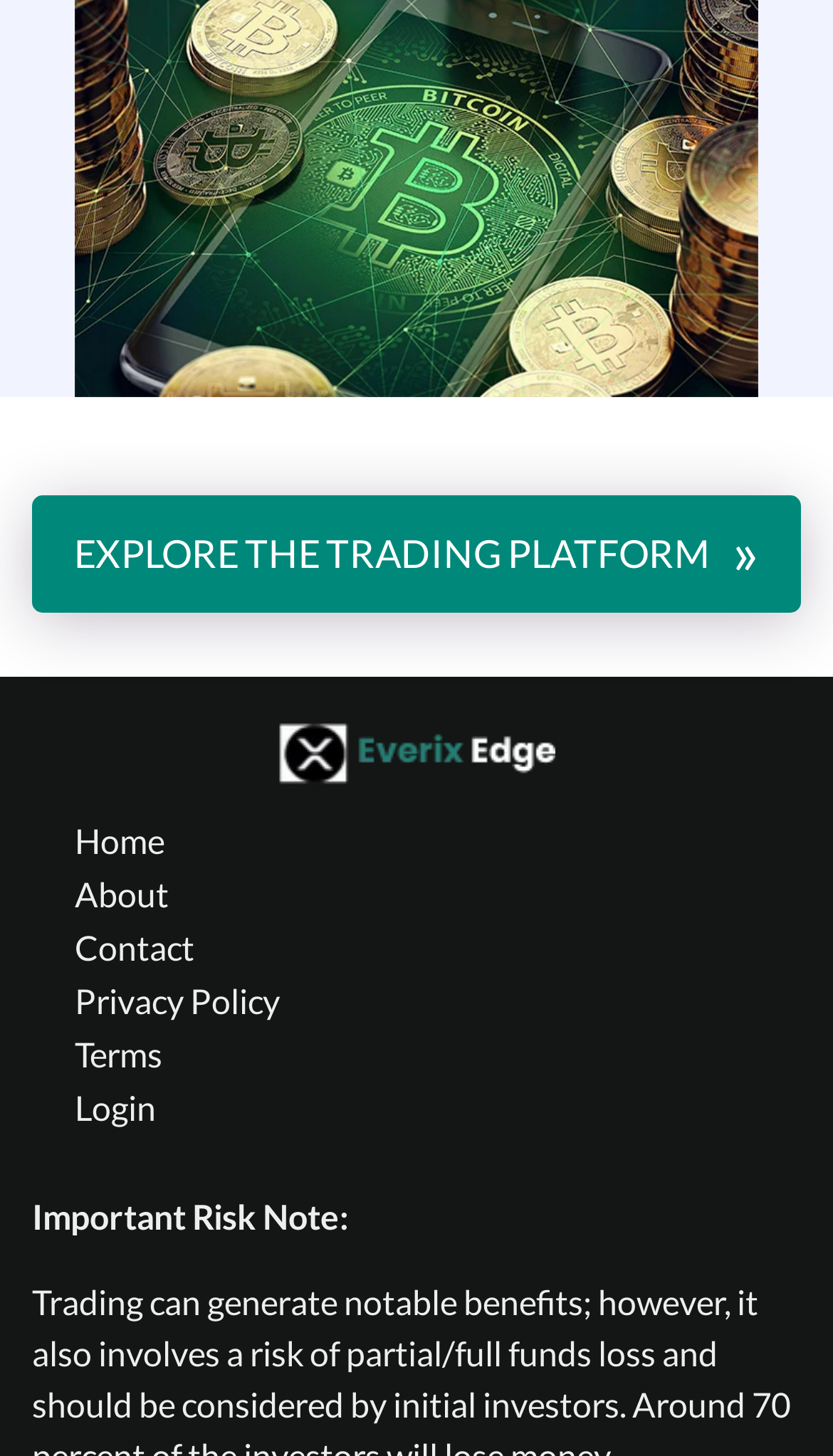What is the warning message on the webpage?
Carefully examine the image and provide a detailed answer to the question.

The webpage contains a warning message 'Important Risk Note:' which is a static text located at the bottom of the page, indicating that there is a risk associated with the trading platform and users should be aware of it.